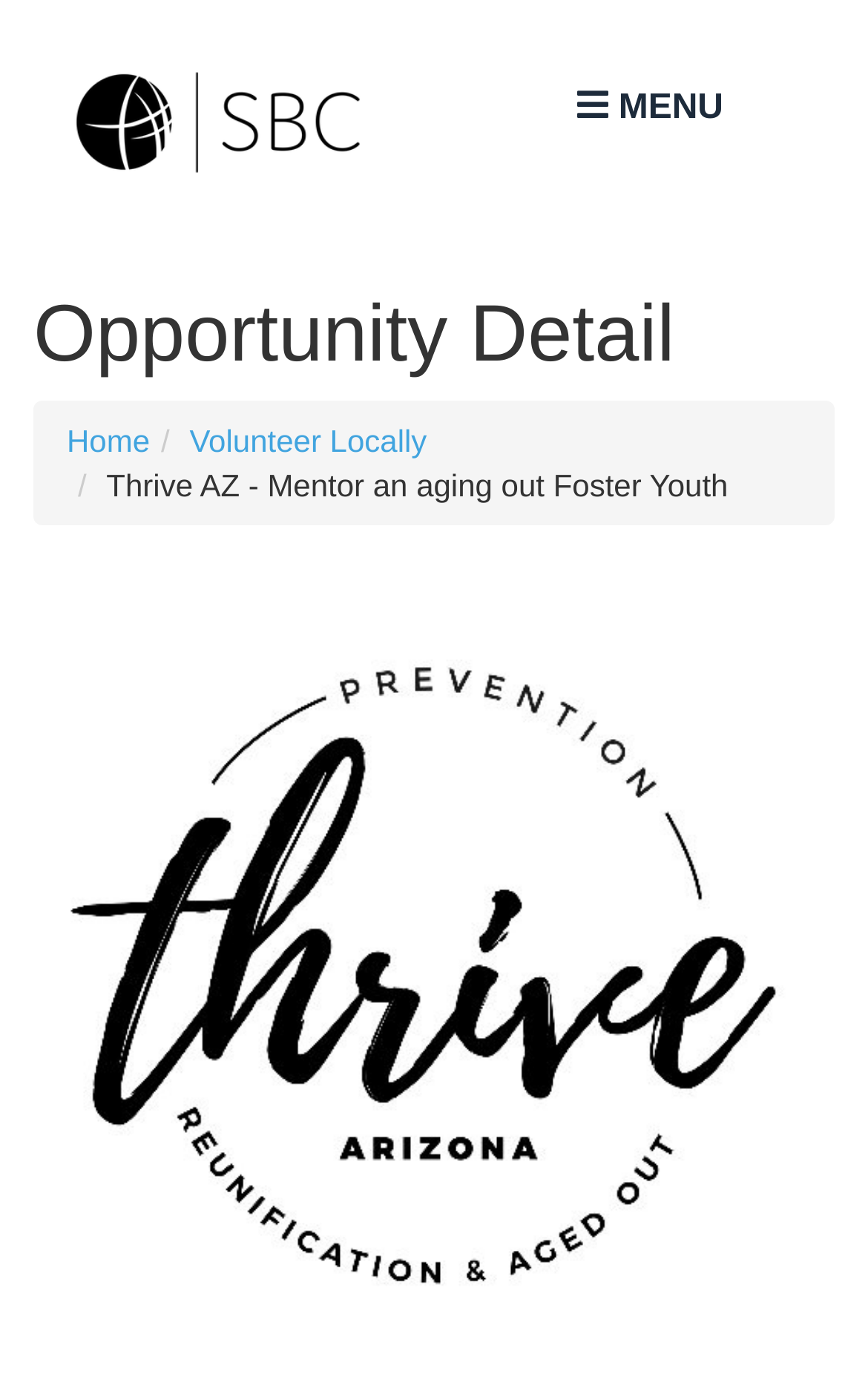Give a concise answer of one word or phrase to the question: 
What type of content is displayed below the header section?

Opportunity details